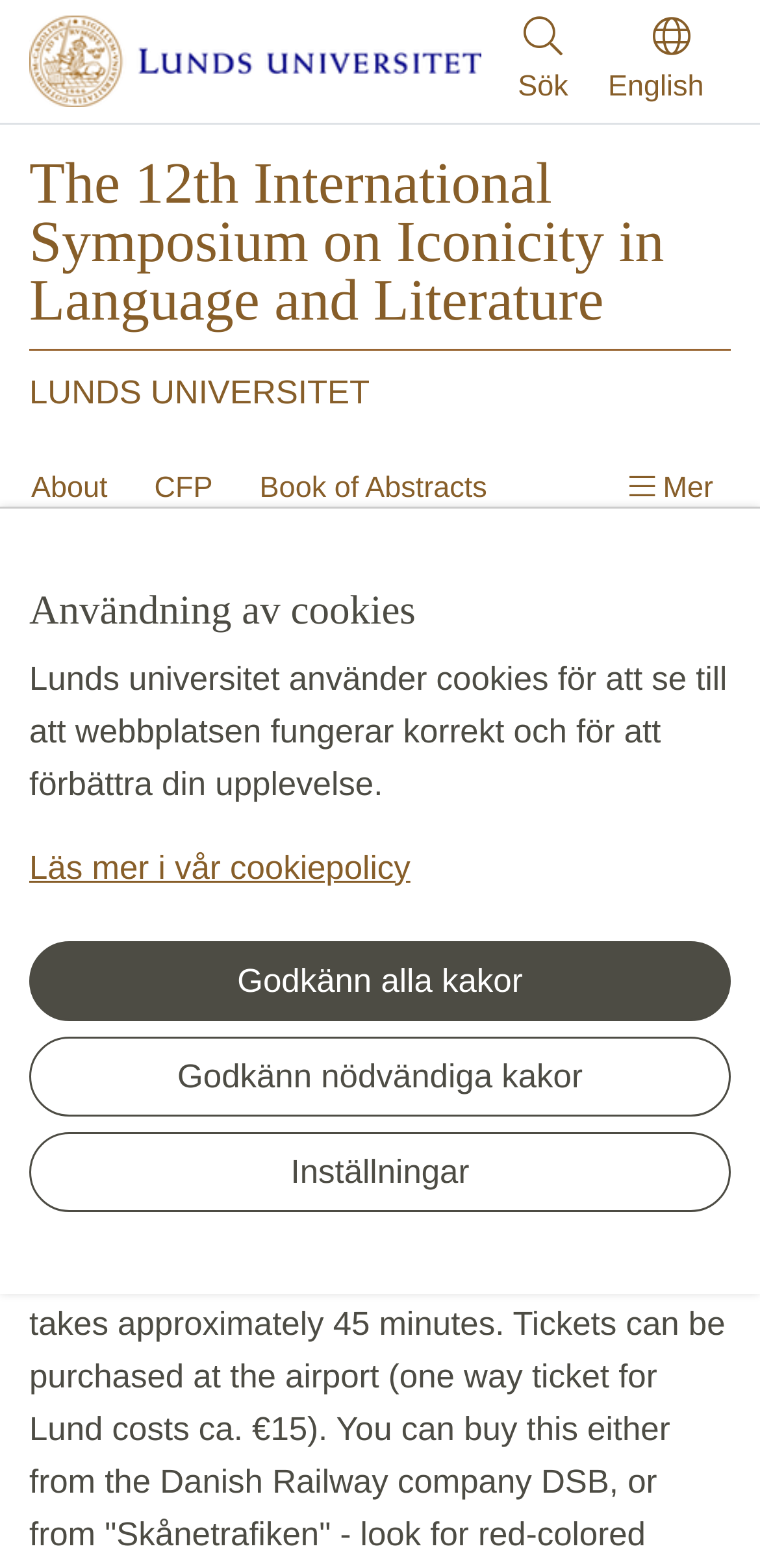Please identify the bounding box coordinates of the element I need to click to follow this instruction: "View the 12th International Symposium on Iconicity in Language and Literature".

[0.038, 0.1, 0.962, 0.212]